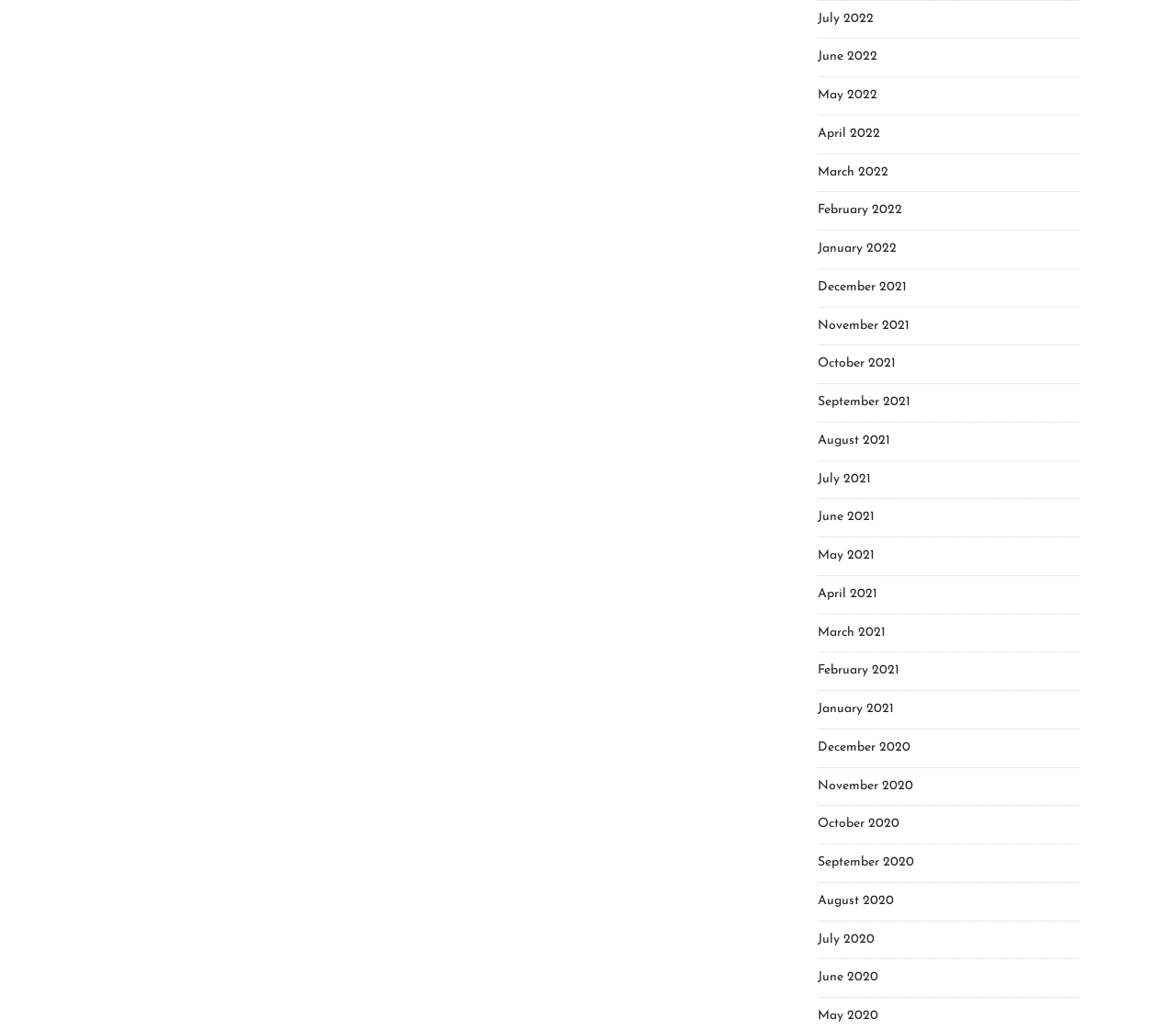Is there a link for March 2020?
Provide a one-word or short-phrase answer based on the image.

No